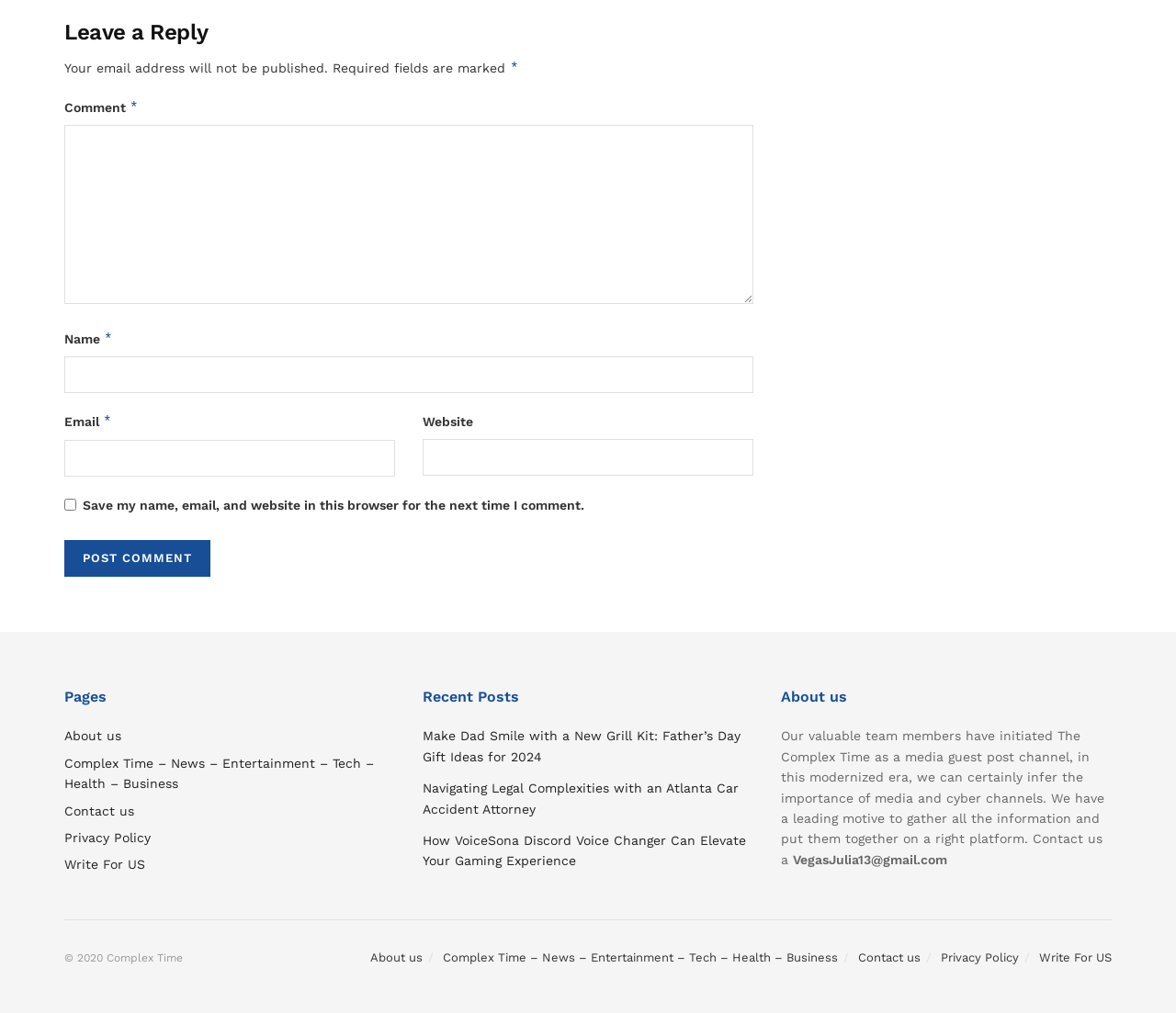Bounding box coordinates are specified in the format (top-left x, top-left y, bottom-right x, bottom-right y). All values are floating point numbers bounded between 0 and 1. Please provide the bounding box coordinate of the region this sentence describes: parent_node: Name * name="author"

[0.055, 0.349, 0.641, 0.385]